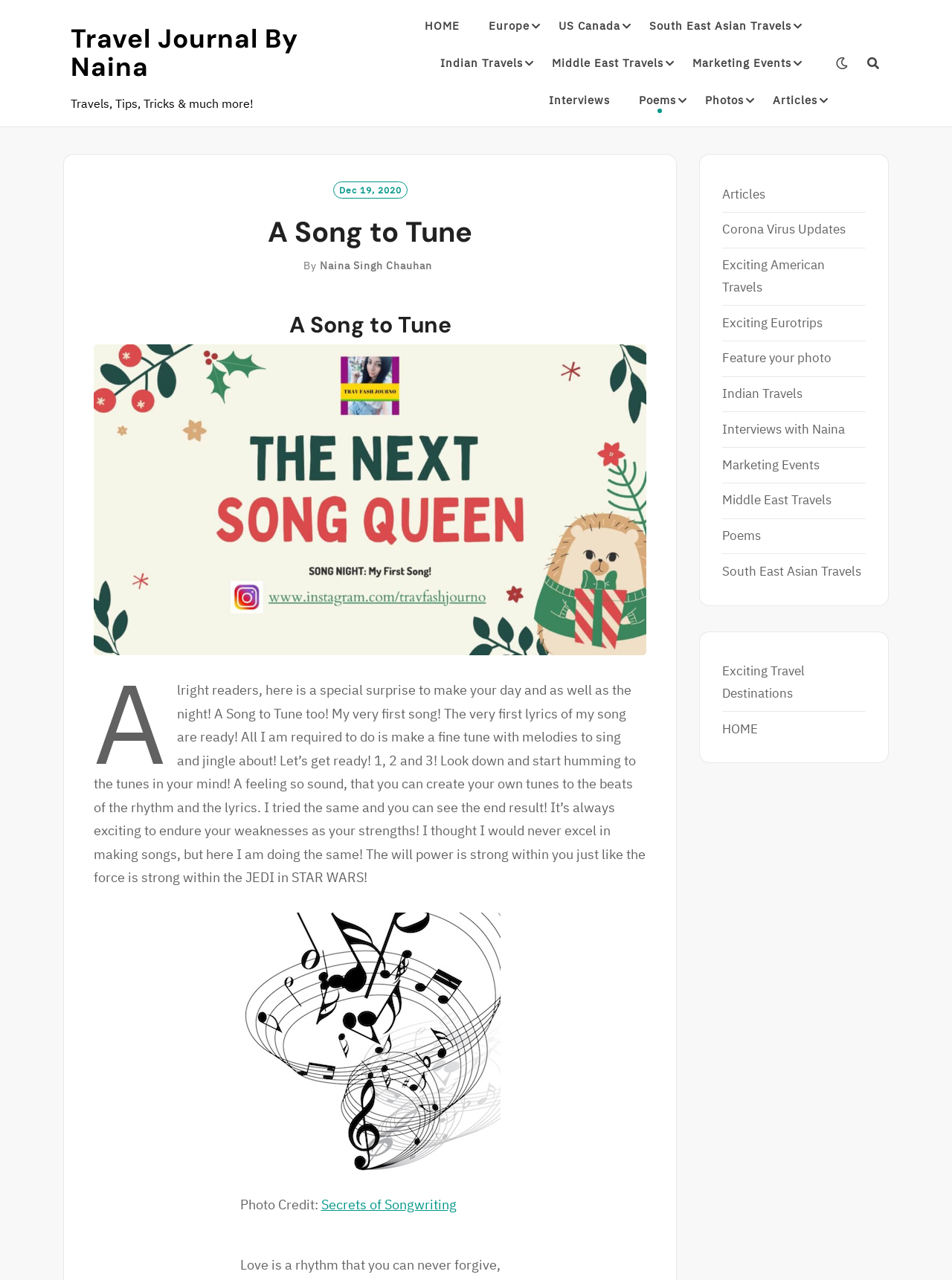Determine the bounding box for the HTML element described here: "Travel Journal by Naina". The coordinates should be given as [left, top, right, bottom] with each number being a float between 0 and 1.

[0.074, 0.01, 0.387, 0.072]